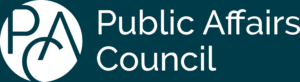Please give a concise answer to this question using a single word or phrase: 
What type of typeface is used in the logo?

Modern